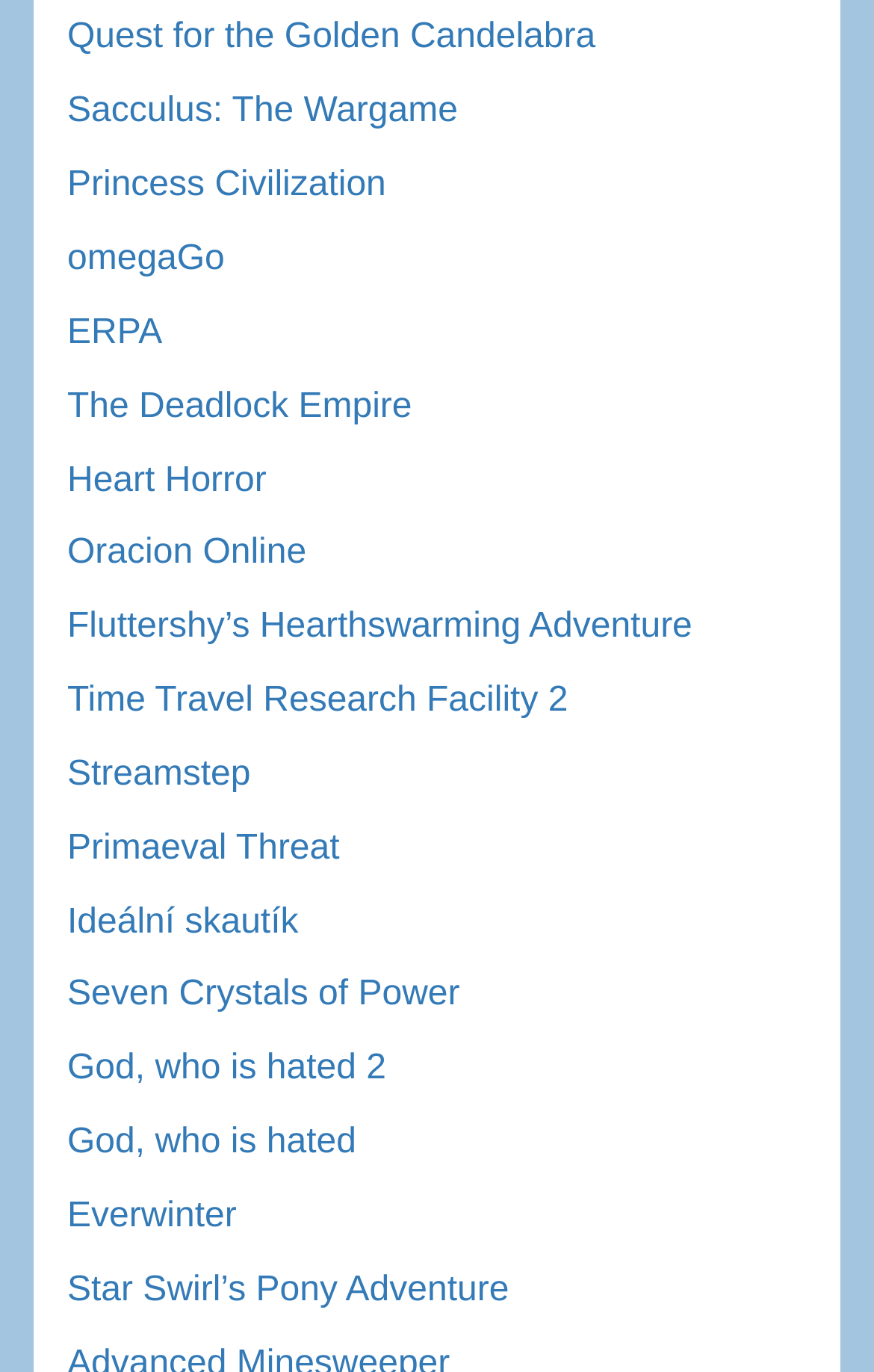Identify the bounding box coordinates of the area that should be clicked in order to complete the given instruction: "Explore Sacculus: The Wargame". The bounding box coordinates should be four float numbers between 0 and 1, i.e., [left, top, right, bottom].

[0.077, 0.067, 0.524, 0.095]